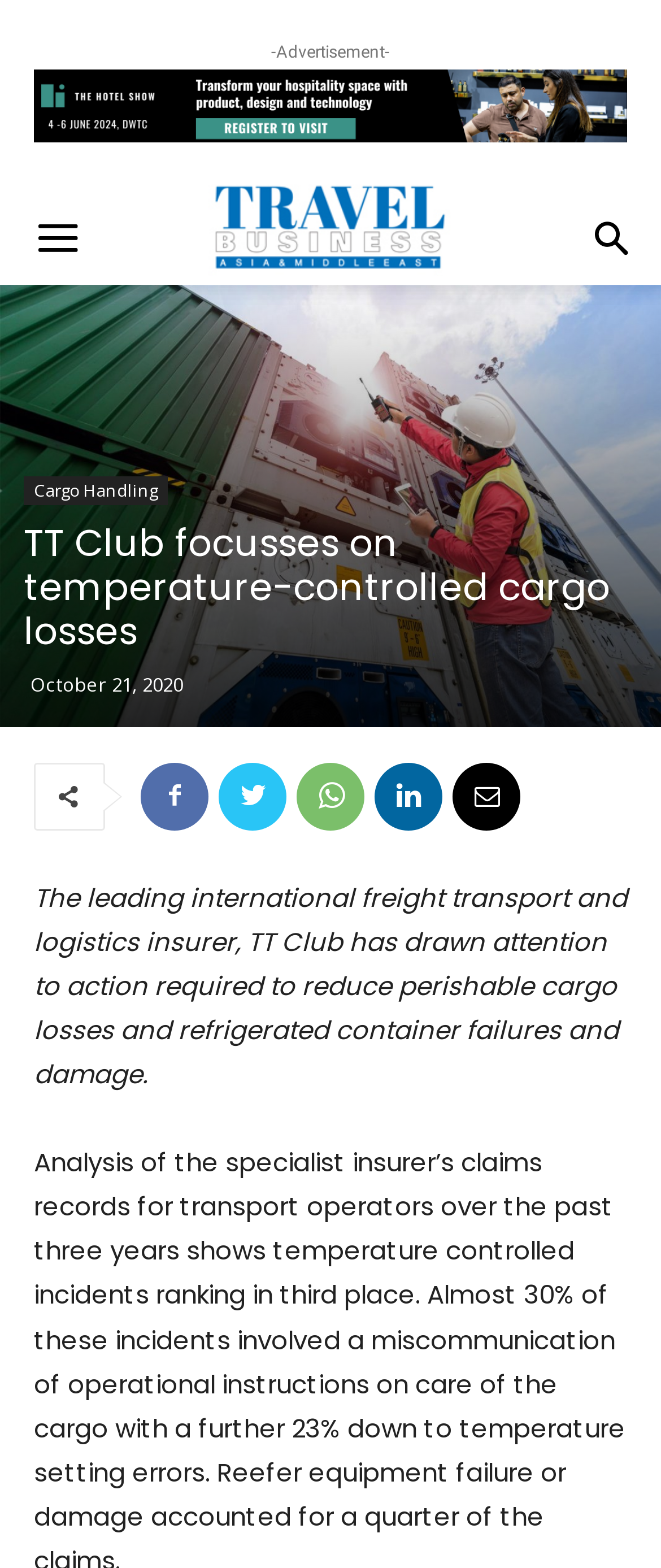What type of cargo is mentioned?
Based on the screenshot, answer the question with a single word or phrase.

perishable cargo